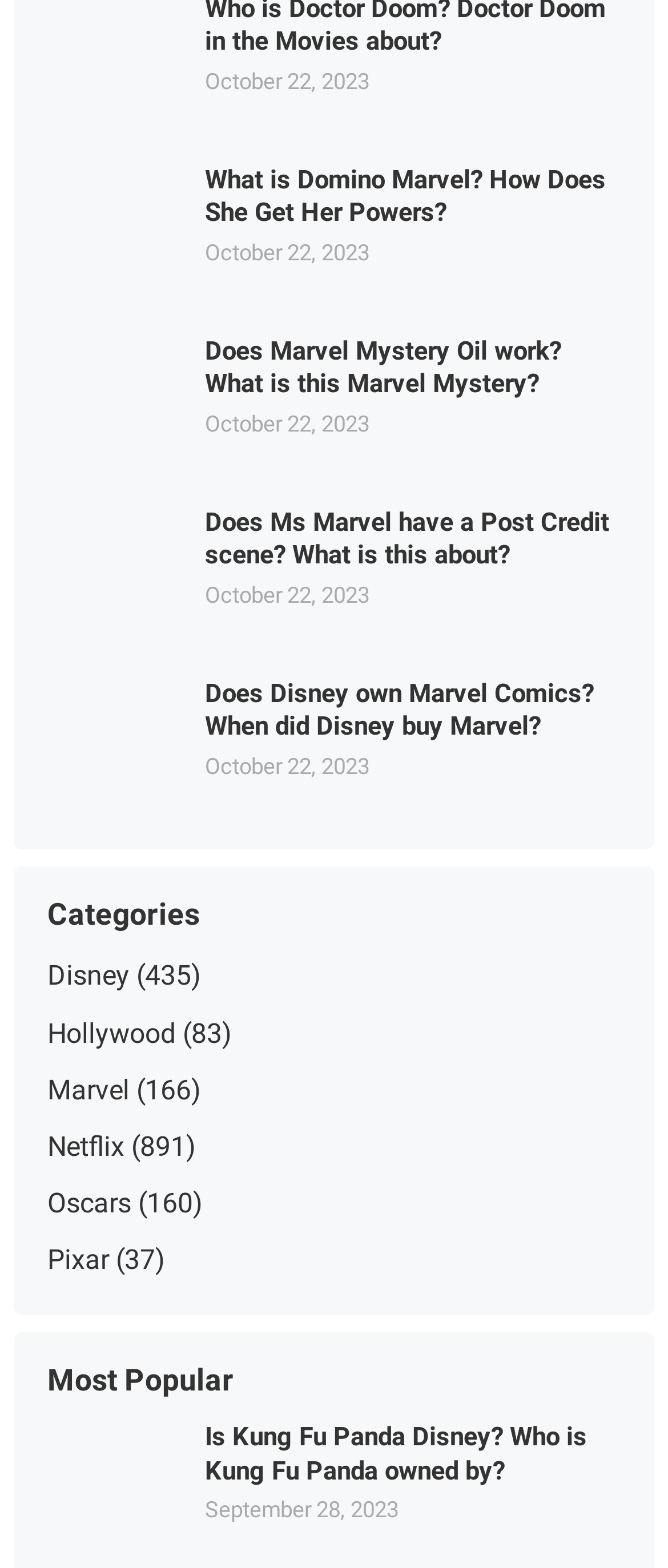What is the date of the latest article?
Based on the image, provide a one-word or brief-phrase response.

October 22, 2023